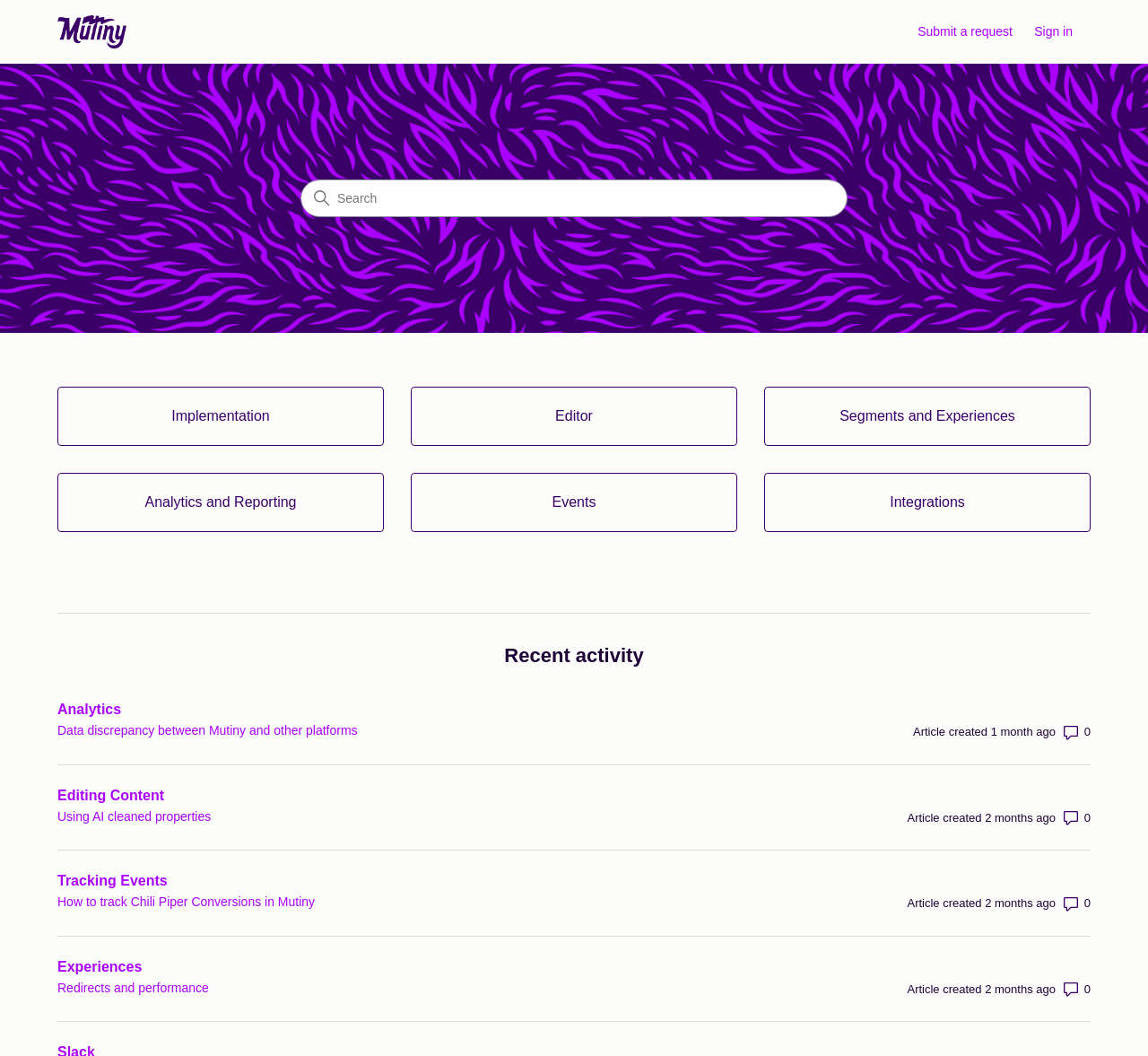What is the recent activity section about?
From the image, respond using a single word or phrase.

Articles and updates